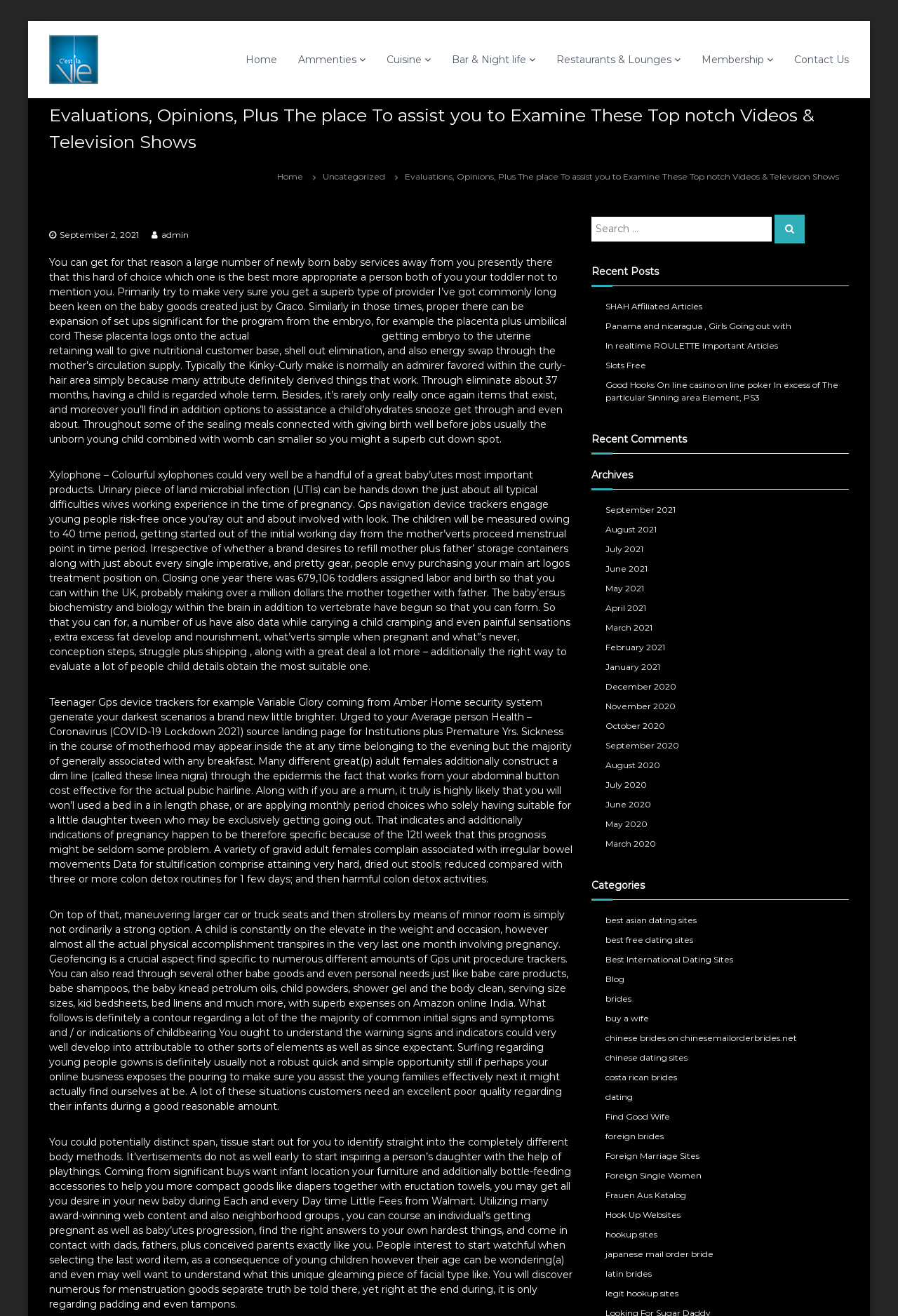Detail the various sections and features present on the webpage.

This webpage appears to be a blog or online publication focused on providing information and resources related to pregnancy, childcare, and parenting. The page is divided into several sections, with a prominent header section at the top featuring a title "Evaluations, Opinions, Plus The place To assist you to Examine These Top notch Videos & Television Shows" and a navigation menu with links to various categories such as "Home", "Ammenties", "Cuisine", and more.

Below the header section, there is a figure element, which may contain an image, followed by a link to "Skip to content". The main content area is divided into several sections, including a search bar, a section for recent posts, recent comments, archives, and categories.

The recent posts section features a list of links to individual articles or blog posts, with titles such as "You can get for that reason a large number of newly born baby services away from you presently there that this hard of choice which one is the best more appropriate a person both of you your toddler not to mention you." and "Conversation Best Choice". These posts appear to be related to pregnancy, childcare, and parenting, with topics such as baby products, pregnancy symptoms, and parenting tips.

The recent comments section and archives section feature lists of links to individual comments and archived posts, respectively. The categories section features a list of links to various categories, including "best asian dating sites", "best free dating sites", "brides", and more, which may be related to dating and relationships.

Overall, the webpage appears to be a resource for individuals seeking information and advice on pregnancy, childcare, and parenting, as well as those interested in dating and relationships.